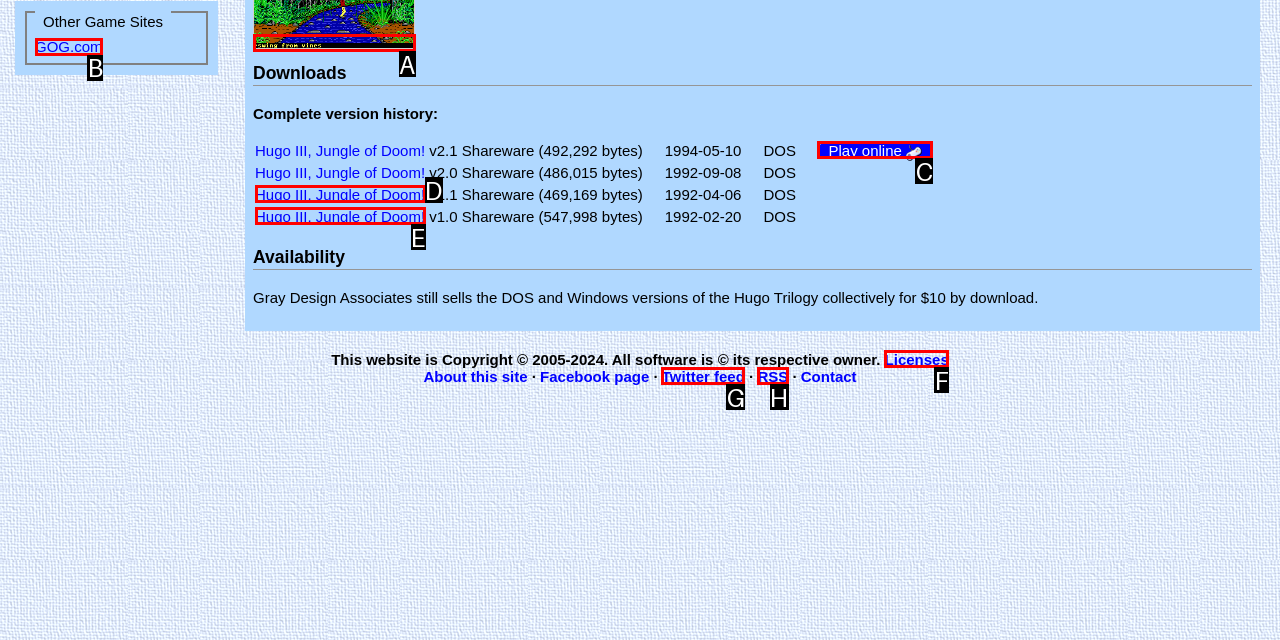Pick the option that corresponds to: Hugo III, Jungle of Doom!
Provide the letter of the correct choice.

E